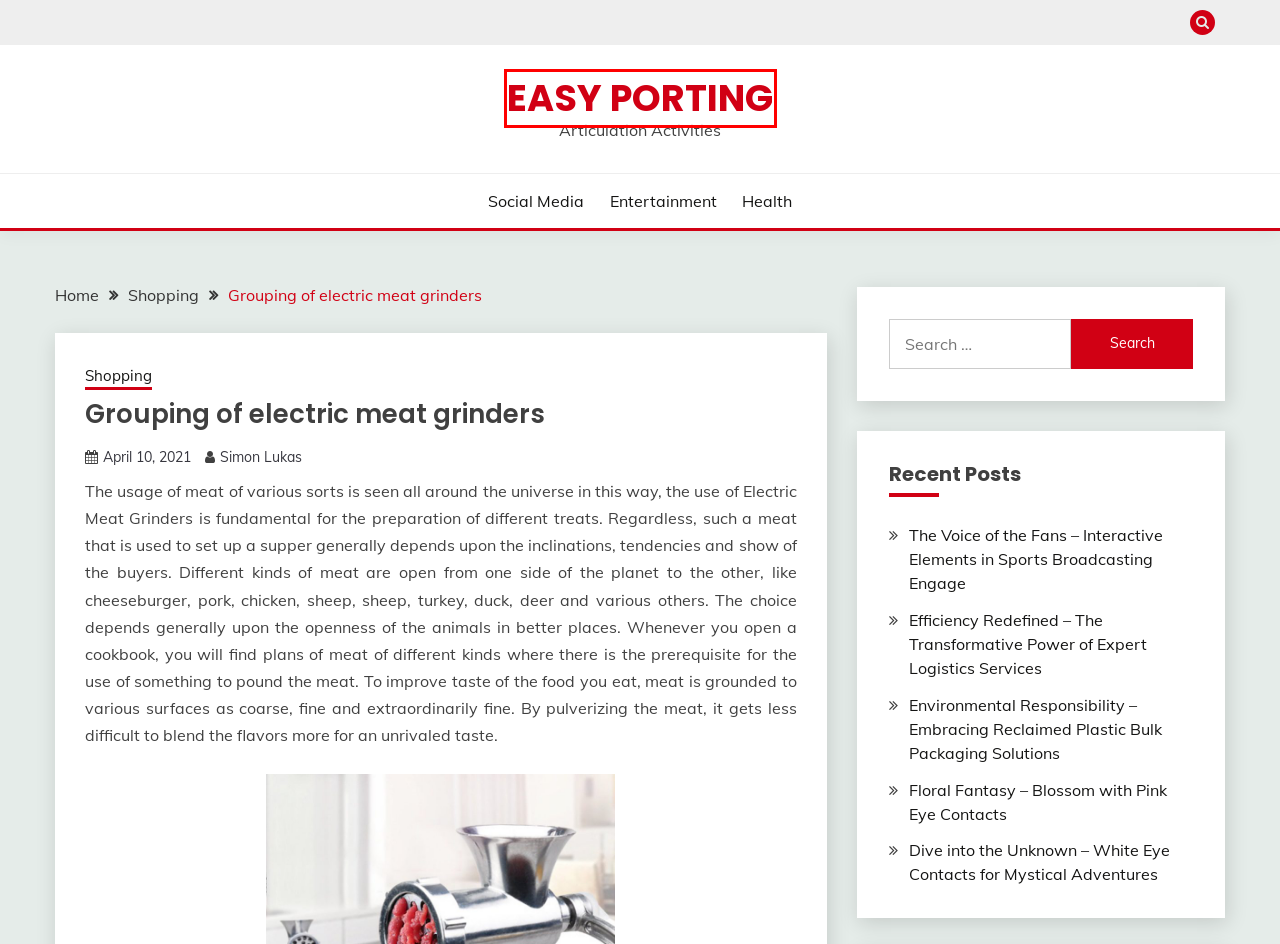You are provided with a screenshot of a webpage that includes a red rectangle bounding box. Please choose the most appropriate webpage description that matches the new webpage after clicking the element within the red bounding box. Here are the candidates:
A. Social Media – Easy Porting
B. Floral Fantasy – Blossom with Pink Eye Contacts – Easy Porting
C. Shopping – Easy Porting
D. Simon Lukas – Easy Porting
E. Easy Porting – Articulation Activities
F. The Voice of the Fans – Interactive Elements in Sports Broadcasting Engage – Easy Porting
G. Efficiency Redefined – The Transformative Power of Expert Logistics Services – Easy Porting
H. Health – Easy Porting

E